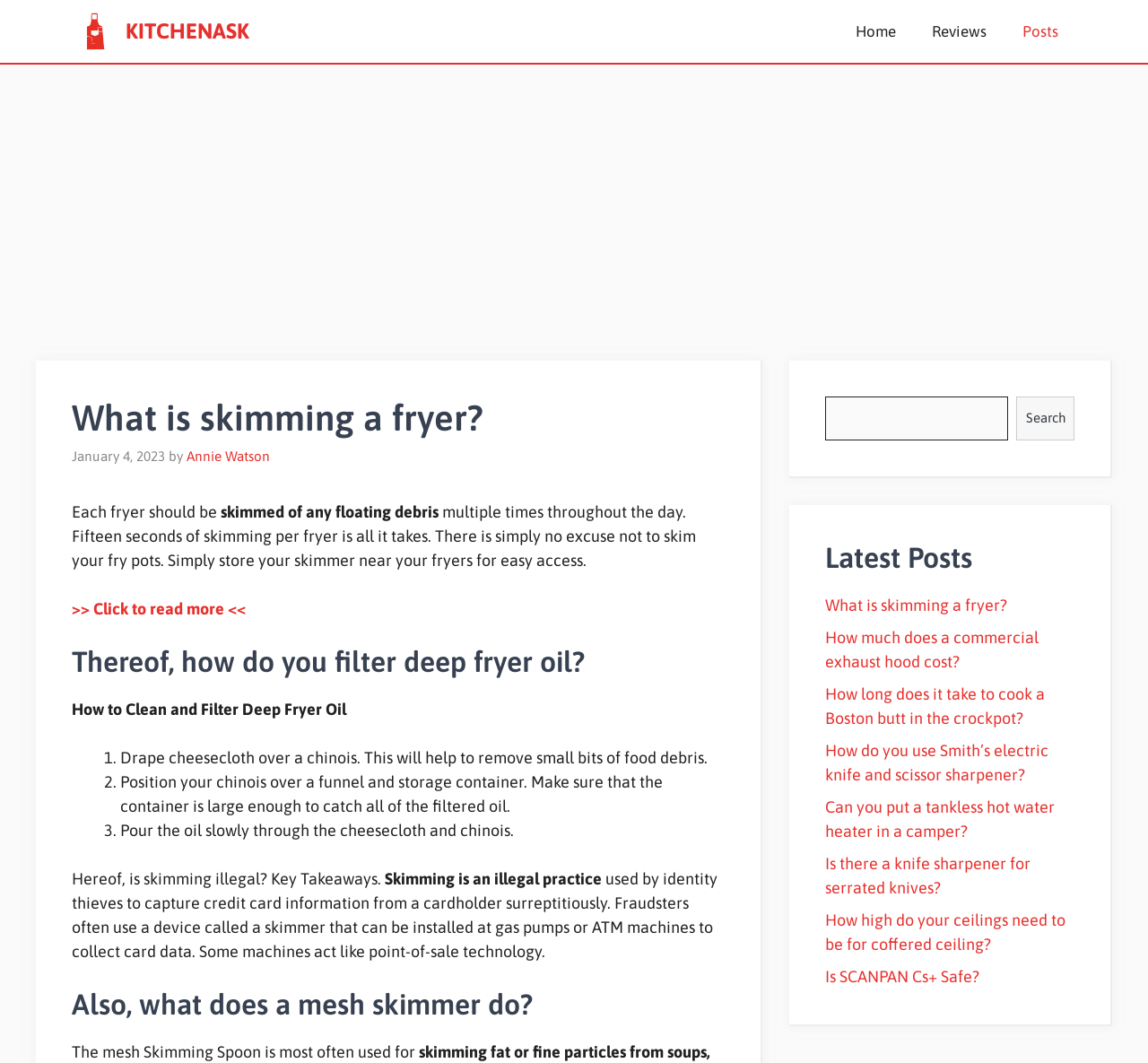Please provide a brief answer to the question using only one word or phrase: 
What is the purpose of a mesh skimmer?

Skimming spoon